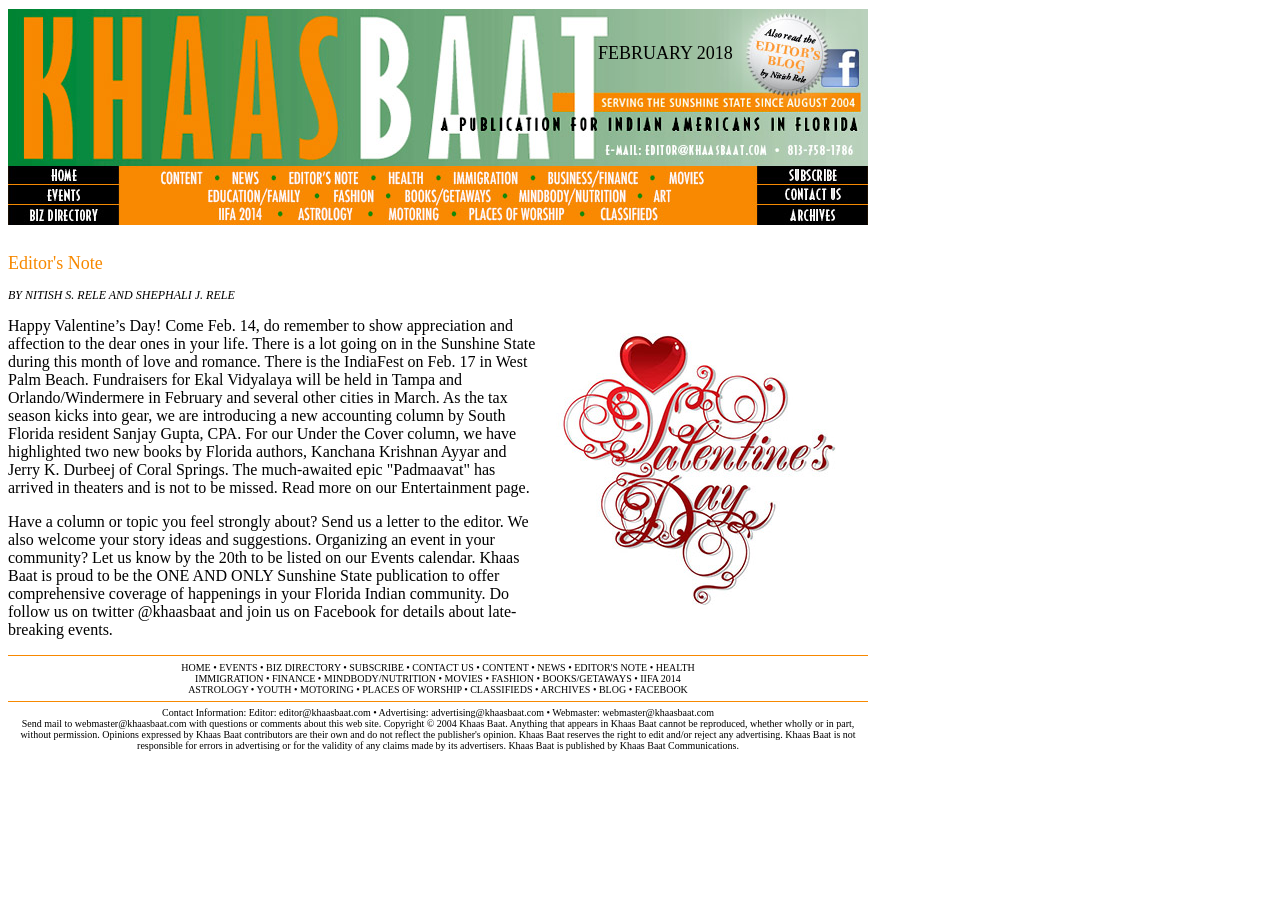How can readers send a letter to the editor?
Please provide a detailed and comprehensive answer to the question.

The webpage mentions 'Have a column or topic you feel strongly about? Send us a letter to the editor' in the StaticText element with ID 104, indicating that readers can send a letter to the editor by submitting it to the publication.